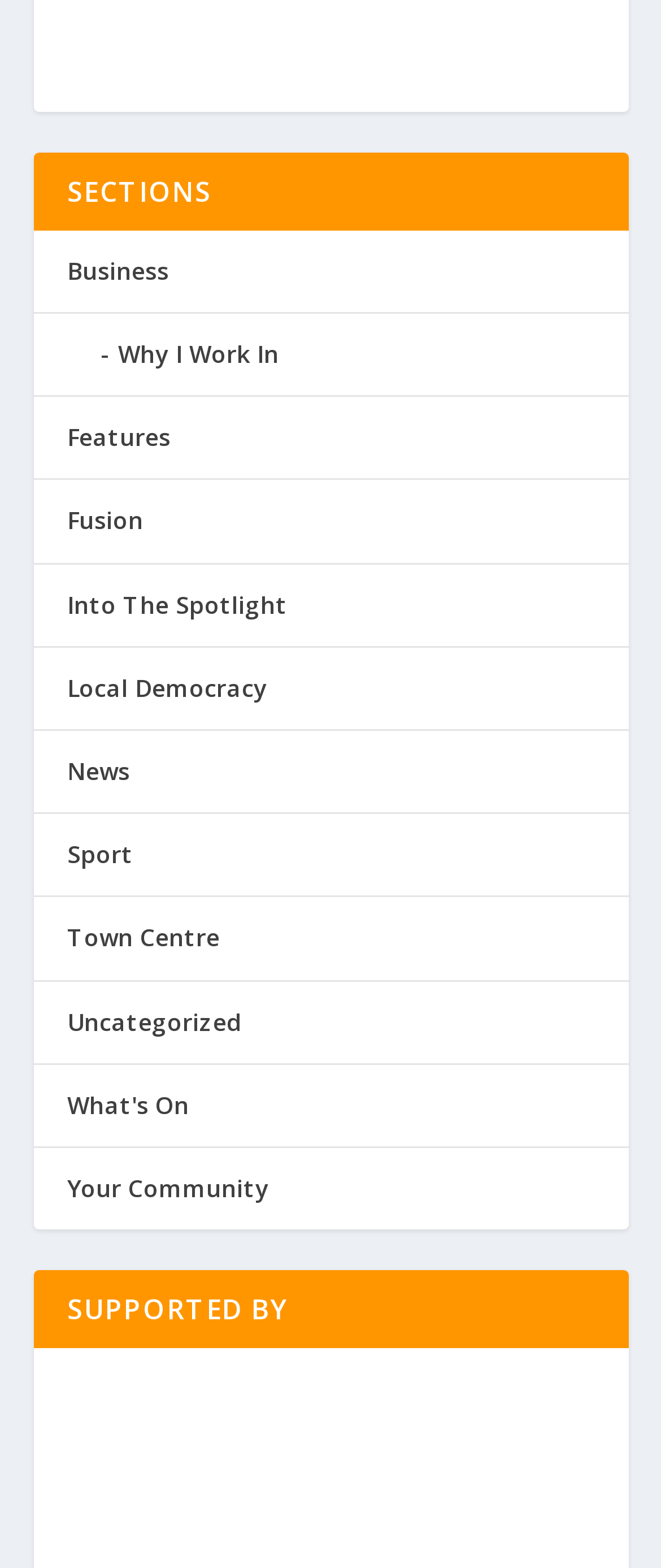Could you provide the bounding box coordinates for the portion of the screen to click to complete this instruction: "check What's On"?

[0.101, 0.694, 0.286, 0.715]